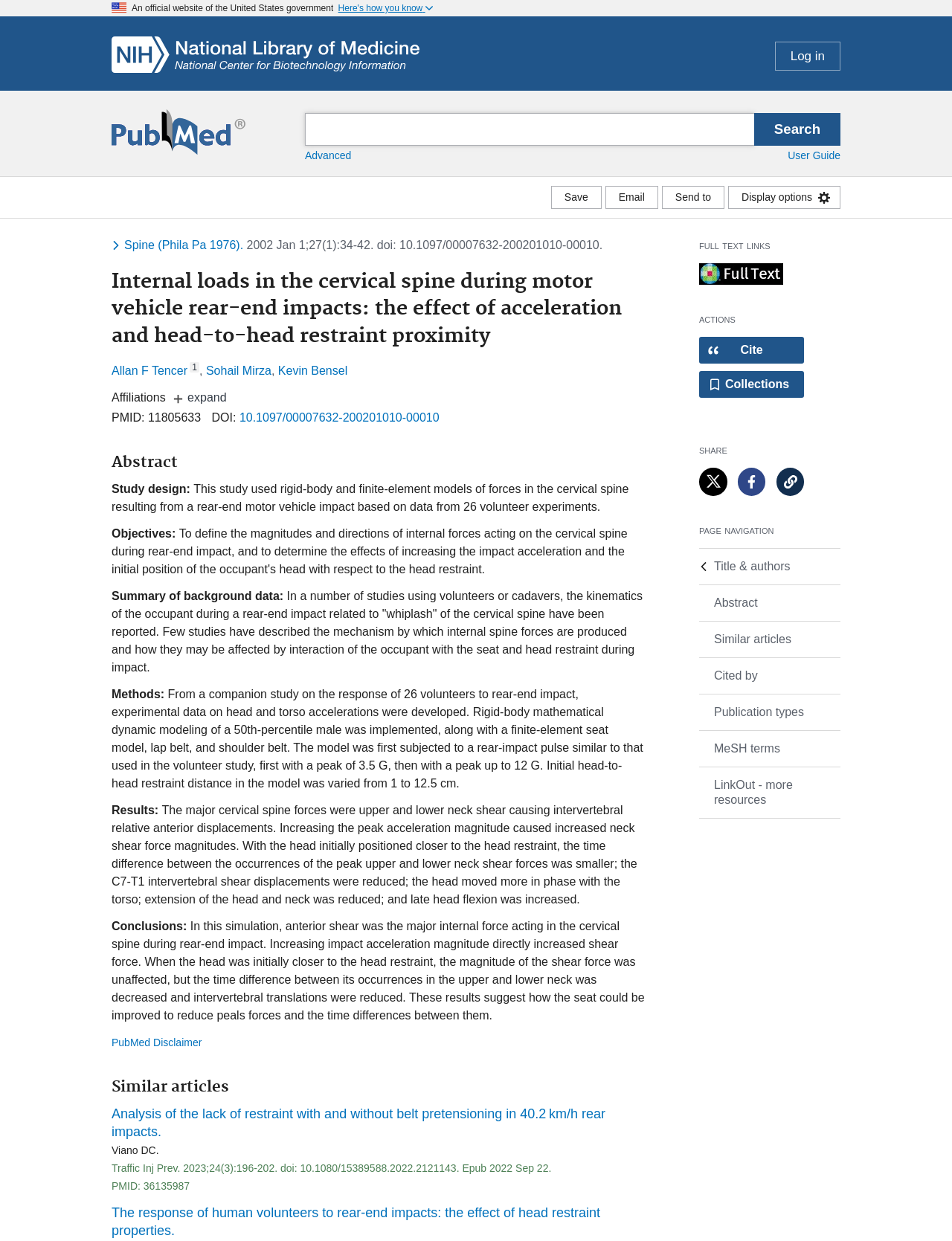Please answer the following question using a single word or phrase: How many authors are listed for the research article?

Three